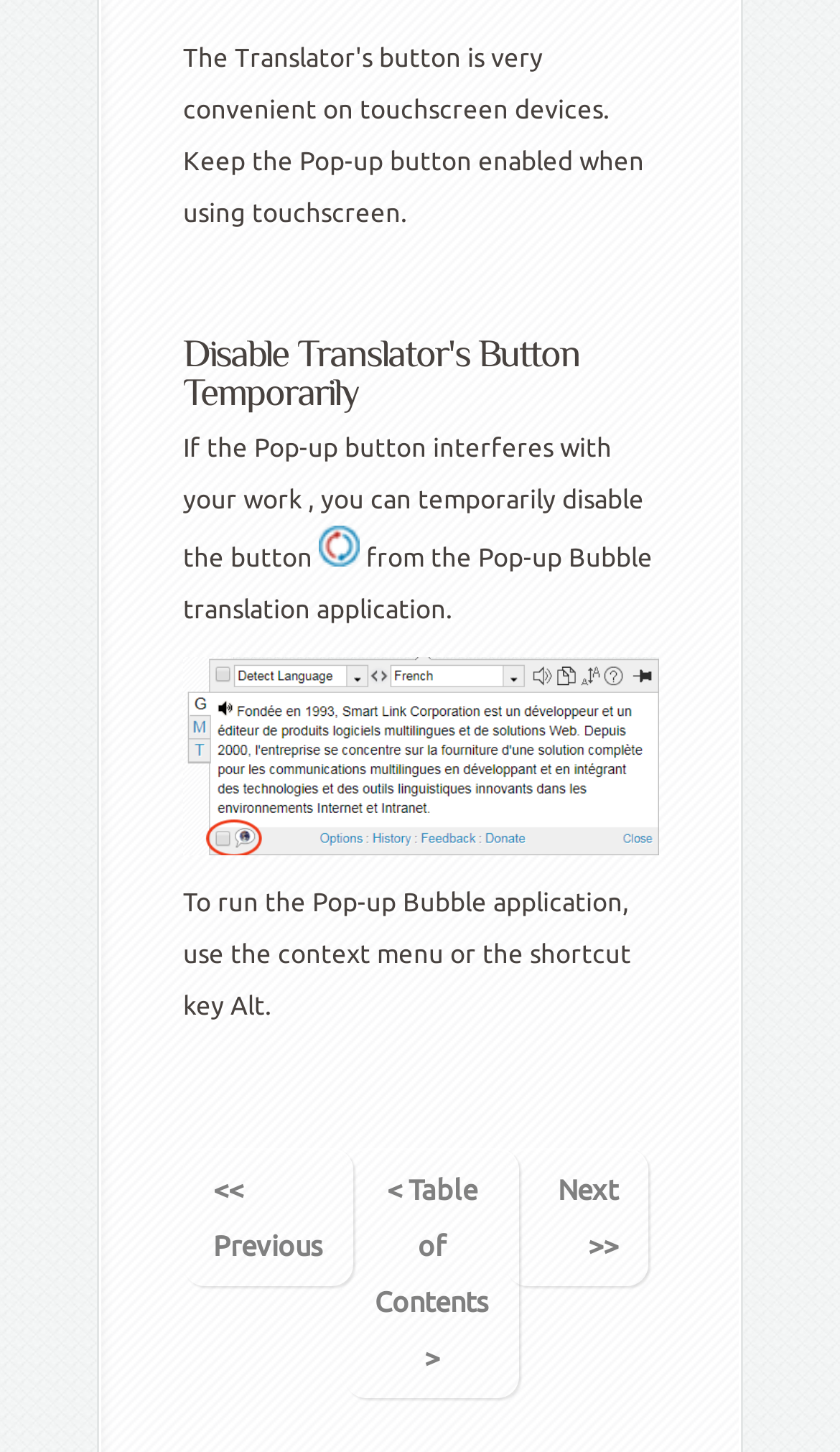Observe the image and answer the following question in detail: What is the purpose of the Pop-up Bubble translation application?

Based on the text 'from the Pop-up Bubble translation application', it can be inferred that the Pop-up Bubble application is used for translation purposes.